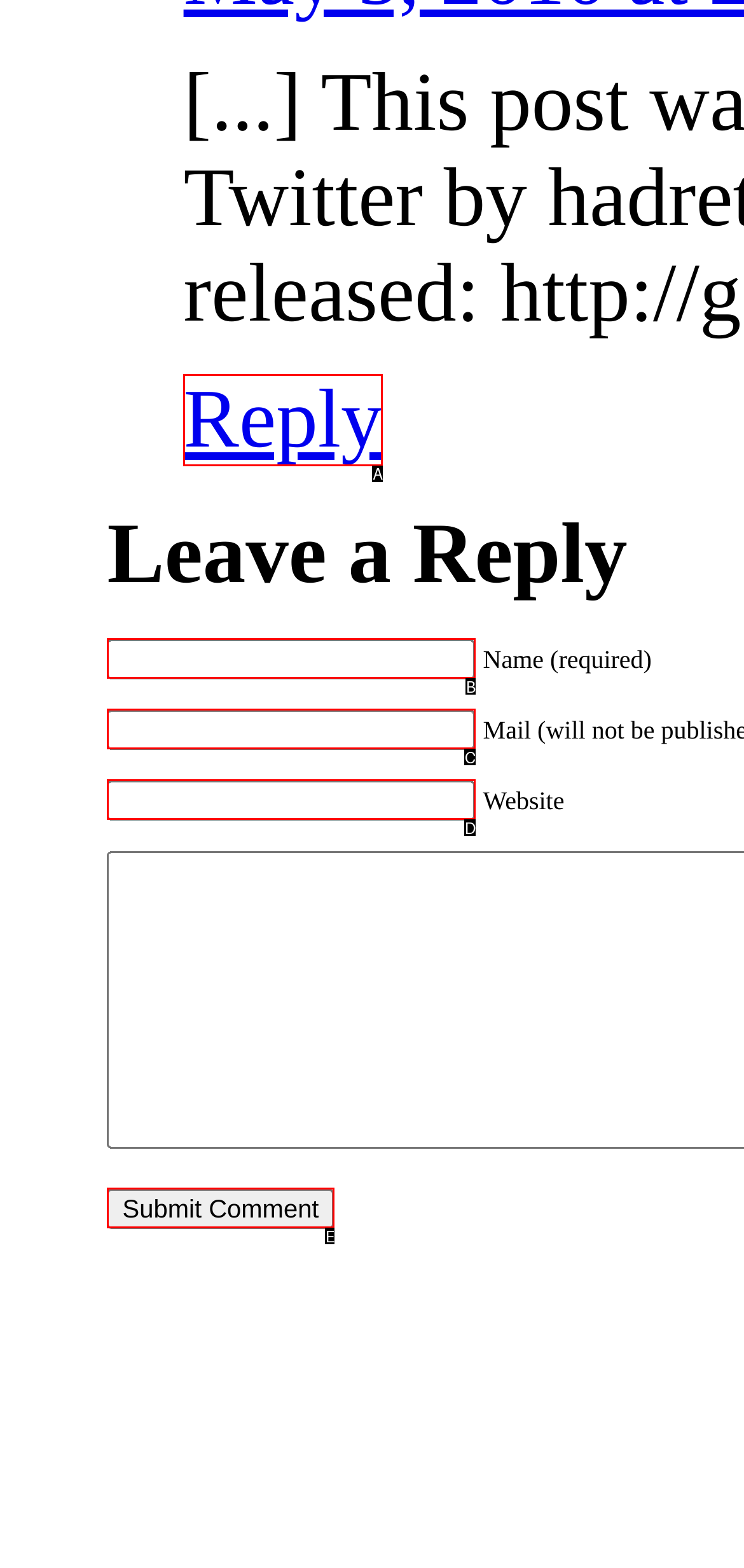Which lettered UI element aligns with this description: parent_node: Website name="url"
Provide your answer using the letter from the available choices.

D